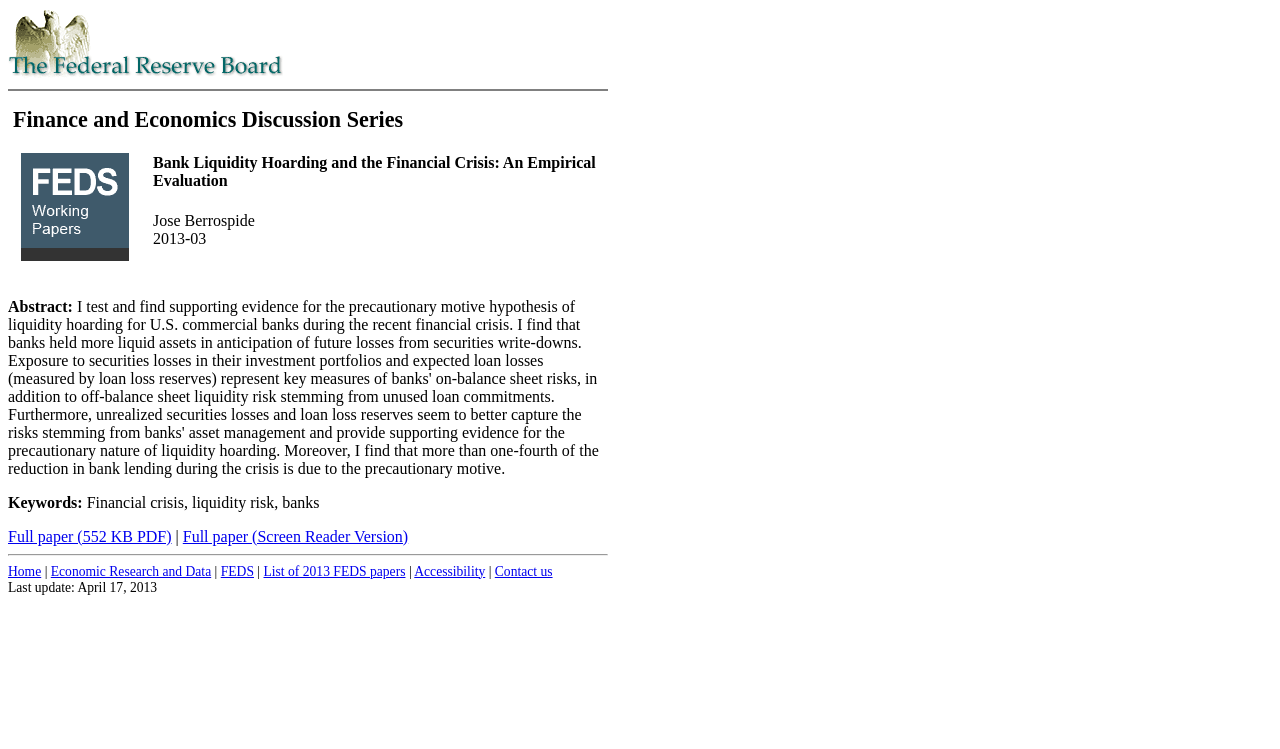Explain the webpage in detail, including its primary components.

The webpage is about an abstract of a research paper titled "Bank Liquidity Hoarding and the Financial Crisis: An Empirical Evaluation" from the Finance and Economics Discussion Series (FEDS). 

At the top left corner, there is an FRB logo, followed by a horizontal separator. Below the separator, there is a heading that reads "Finance and Economics Discussion Series" and an FEDS logo to its right. 

The title of the research paper is displayed prominently below, with the author's name "Jose Berrospide" and the publication date "2013-03" written in a smaller font to its right. 

The abstract of the paper is introduced by a label "Abstract:" and is not provided in the accessibility tree. Below the abstract, there are keywords "Financial crisis, liquidity risk, banks" labeled as "Keywords:". 

There are two links to access the full paper, one in PDF format and the other in a screen reader version. These links are separated by a vertical separator. 

At the bottom of the page, there is a horizontal separator, followed by a series of links to navigate to other pages, including "Home", "Economic Research and Data", "FEDS", "List of 2013 FEDS papers", "Accessibility", and "Contact us". These links are separated by vertical separators. 

Finally, the page ends with a note indicating the last update date, "April 17, 2013".